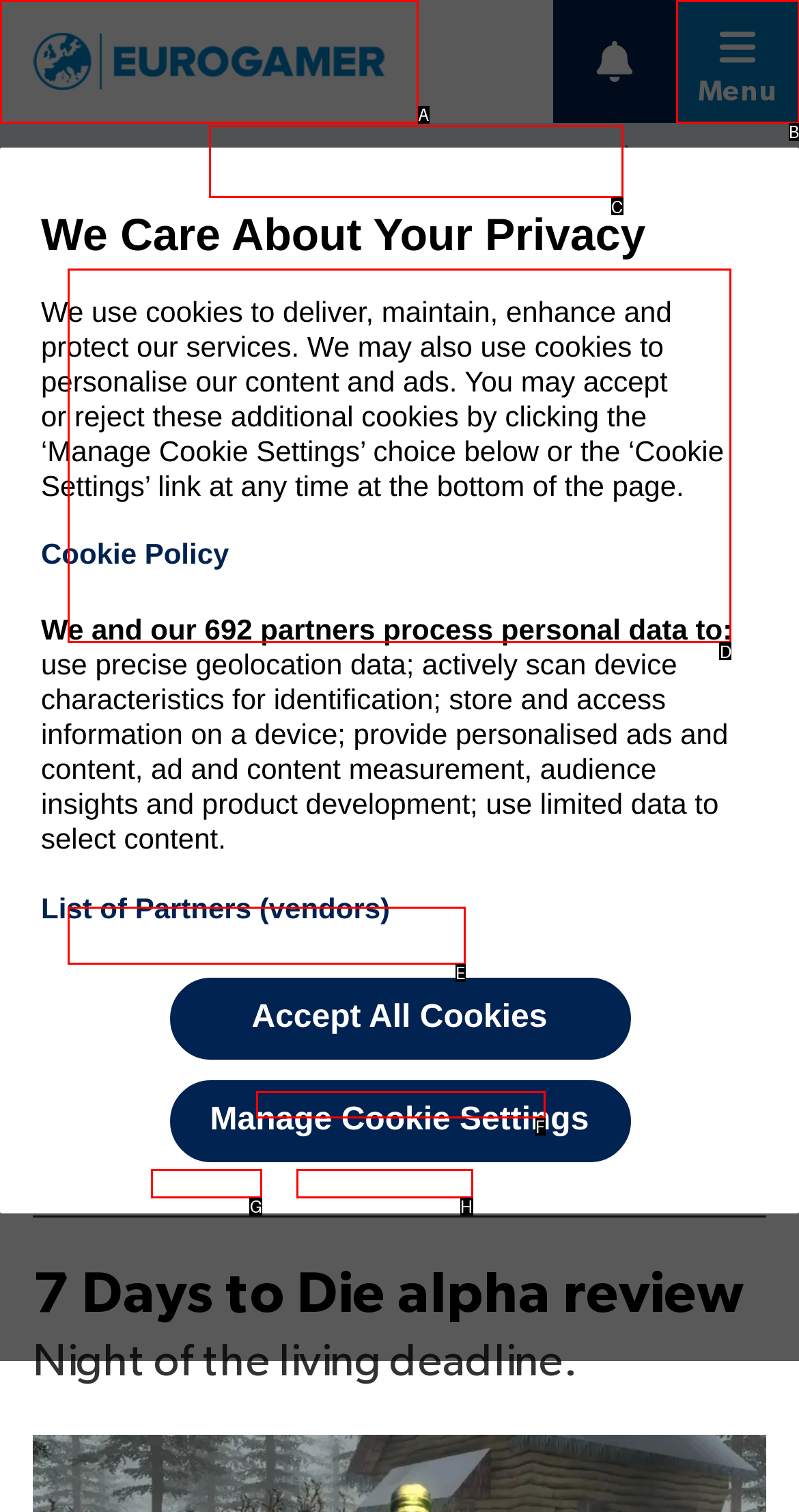Tell me which element should be clicked to achieve the following objective: View Wishlisted - The Best of June's Steam Next Fest
Reply with the letter of the correct option from the displayed choices.

D